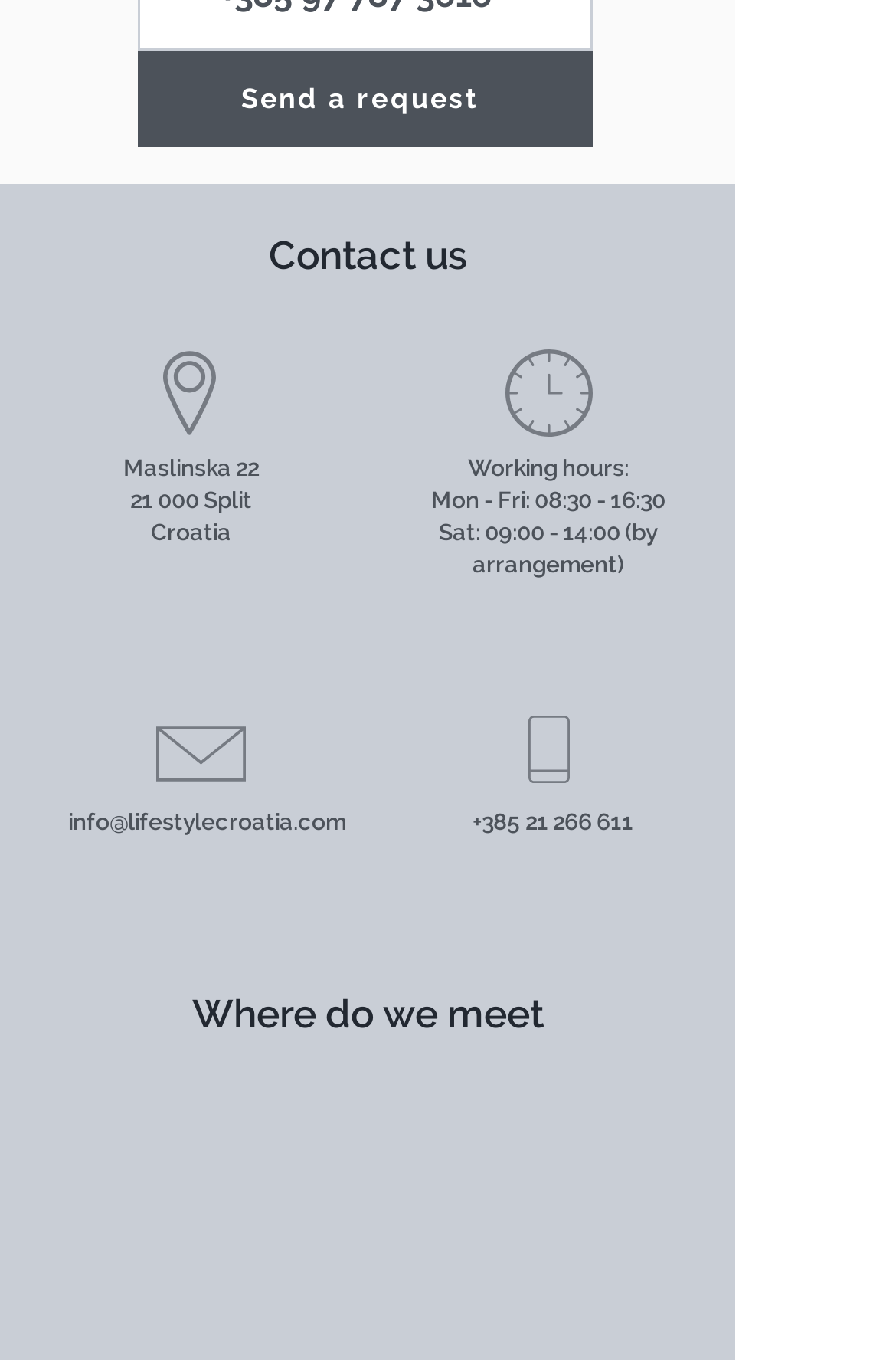Utilize the details in the image to thoroughly answer the following question: What is the title of the second section?

The title of the second section can be found by looking at the headings on the webpage. The second section has a heading that says 'Where do we meet', which is the title of this section.